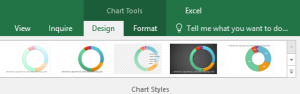What colors are used to illustrate the versatility of pie chart styles?
Please utilize the information in the image to give a detailed response to the question.

The question asks for the colors used to illustrate the versatility of pie chart styles. Upon analyzing the image, we can see that the pie chart style previews are illustrated with vibrant colors, specifically red, orange, blue, green, and yellow, indicating the versatility available for customizing data visualizations.